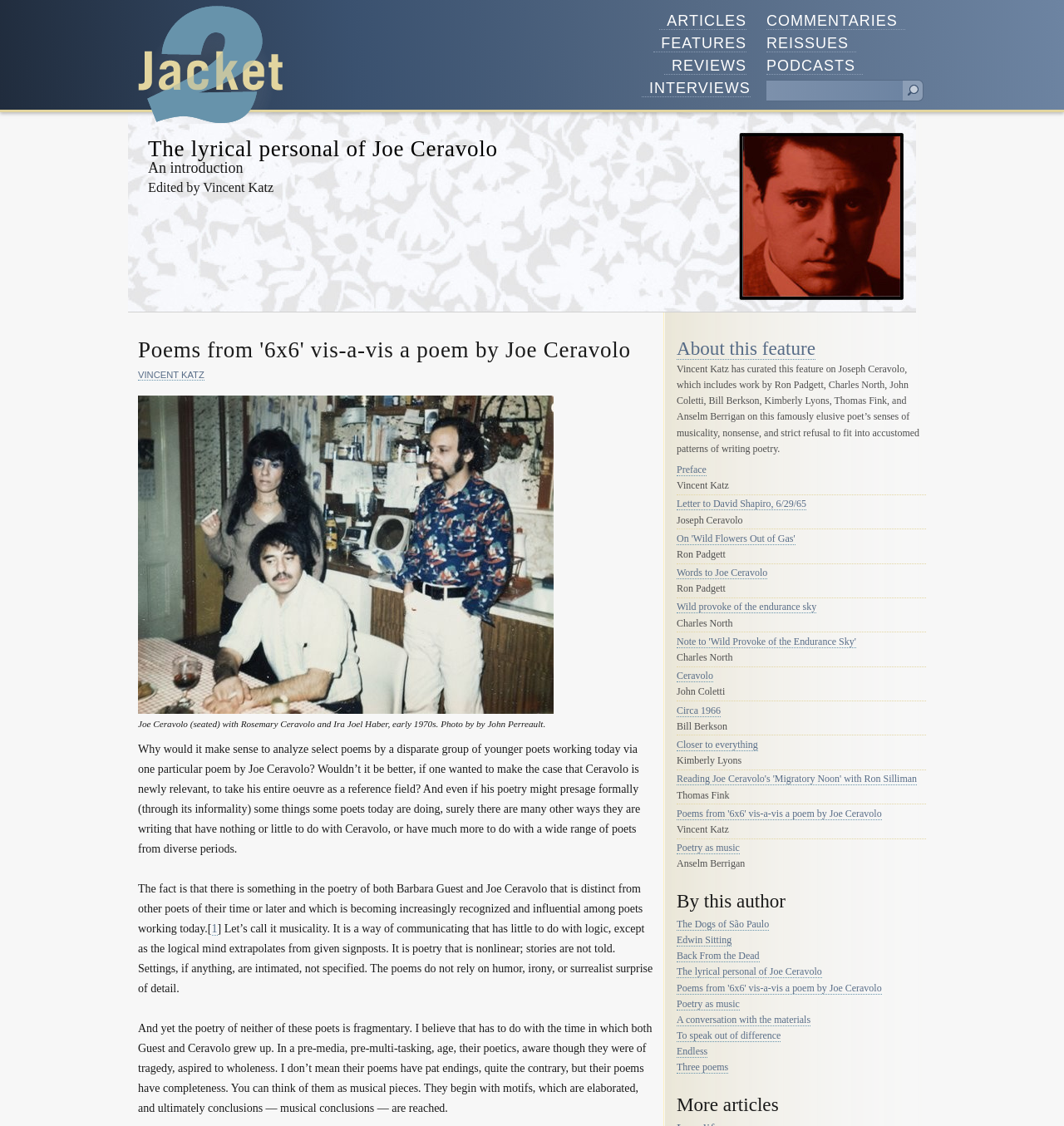What is the theme of the poetry being discussed?
From the screenshot, provide a brief answer in one word or phrase.

Musicality